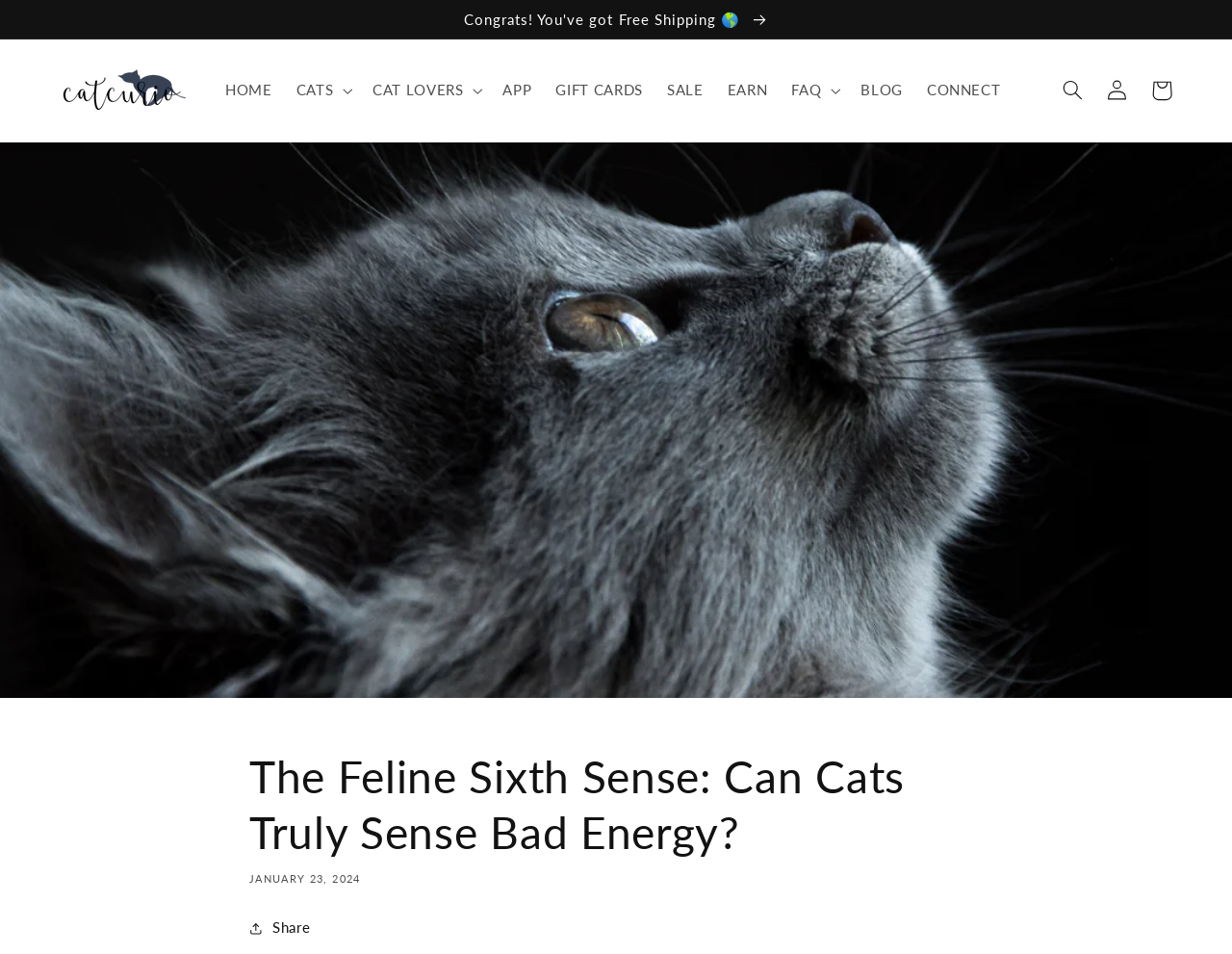Please find the bounding box coordinates of the clickable region needed to complete the following instruction: "Click on CAT PRODUCTS". The bounding box coordinates must consist of four float numbers between 0 and 1, i.e., [left, top, right, bottom].

[0.043, 0.063, 0.157, 0.127]